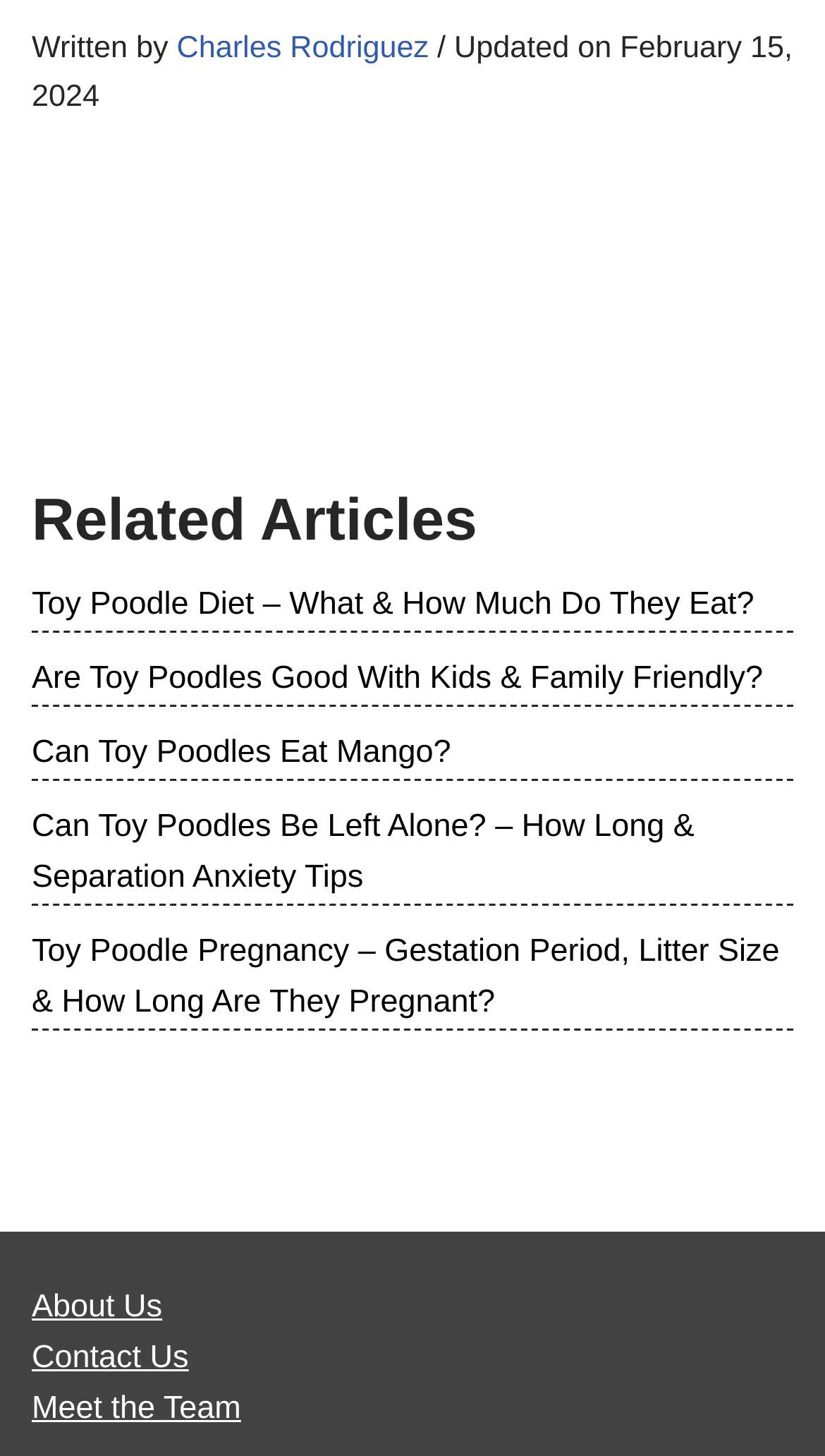Please identify the bounding box coordinates for the region that you need to click to follow this instruction: "Read about the author".

[0.214, 0.021, 0.52, 0.044]